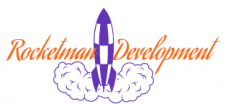List and describe all the prominent features within the image.

The image features the logo of "Rocketman Development," which showcases a stylized rocket in purple ascending, set against a backdrop of fluffy clouds. The name "Rocketman Development" is displayed prominently in an engaging orange font, emphasizing a sense of innovation and creativity. This logo likely represents a company involved in technology, gaming, or digital development, aligning with the theme of exploring popular culture, as referenced in the surrounding content about Pokémon shows in North Carolina.